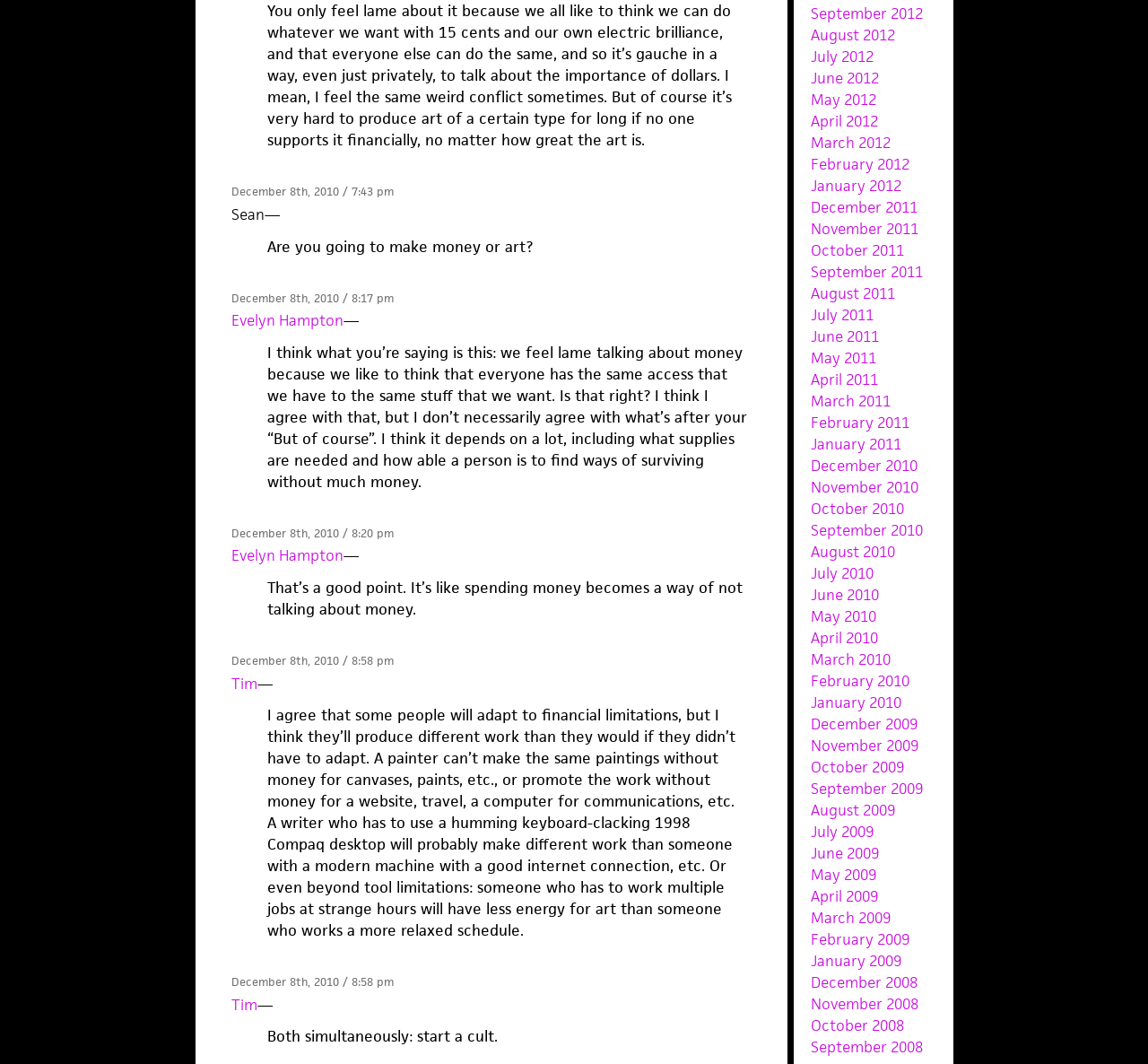Please locate the bounding box coordinates of the element that should be clicked to complete the given instruction: "View posts from January 2010".

[0.706, 0.651, 0.785, 0.669]